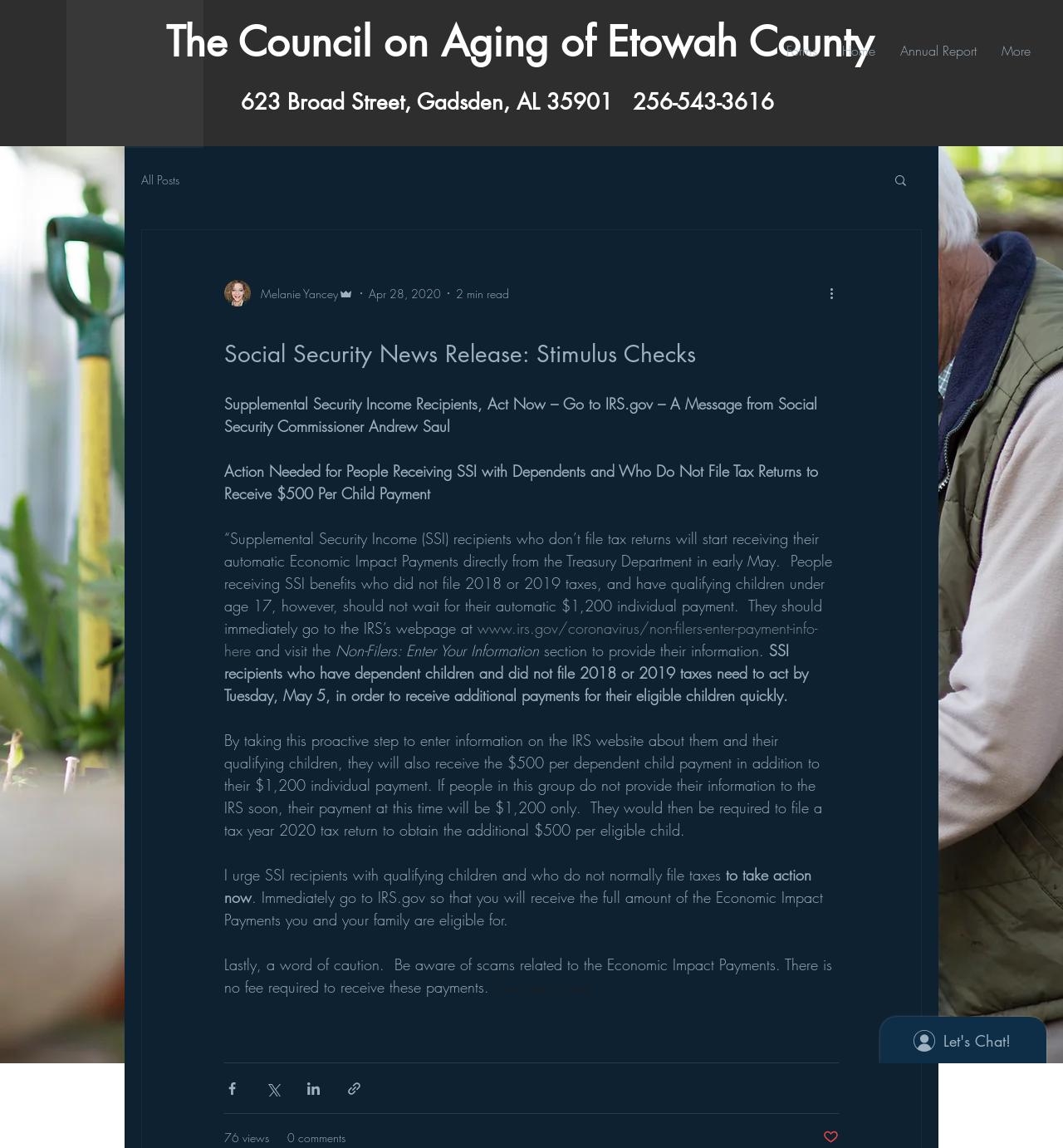What is the warning given to SSI recipients regarding Economic Impact Payments?
Based on the visual details in the image, please answer the question thoroughly.

The article cautions SSI recipients to be aware of scams related to the Economic Impact Payments and notes that there is no fee required to receive these payments.